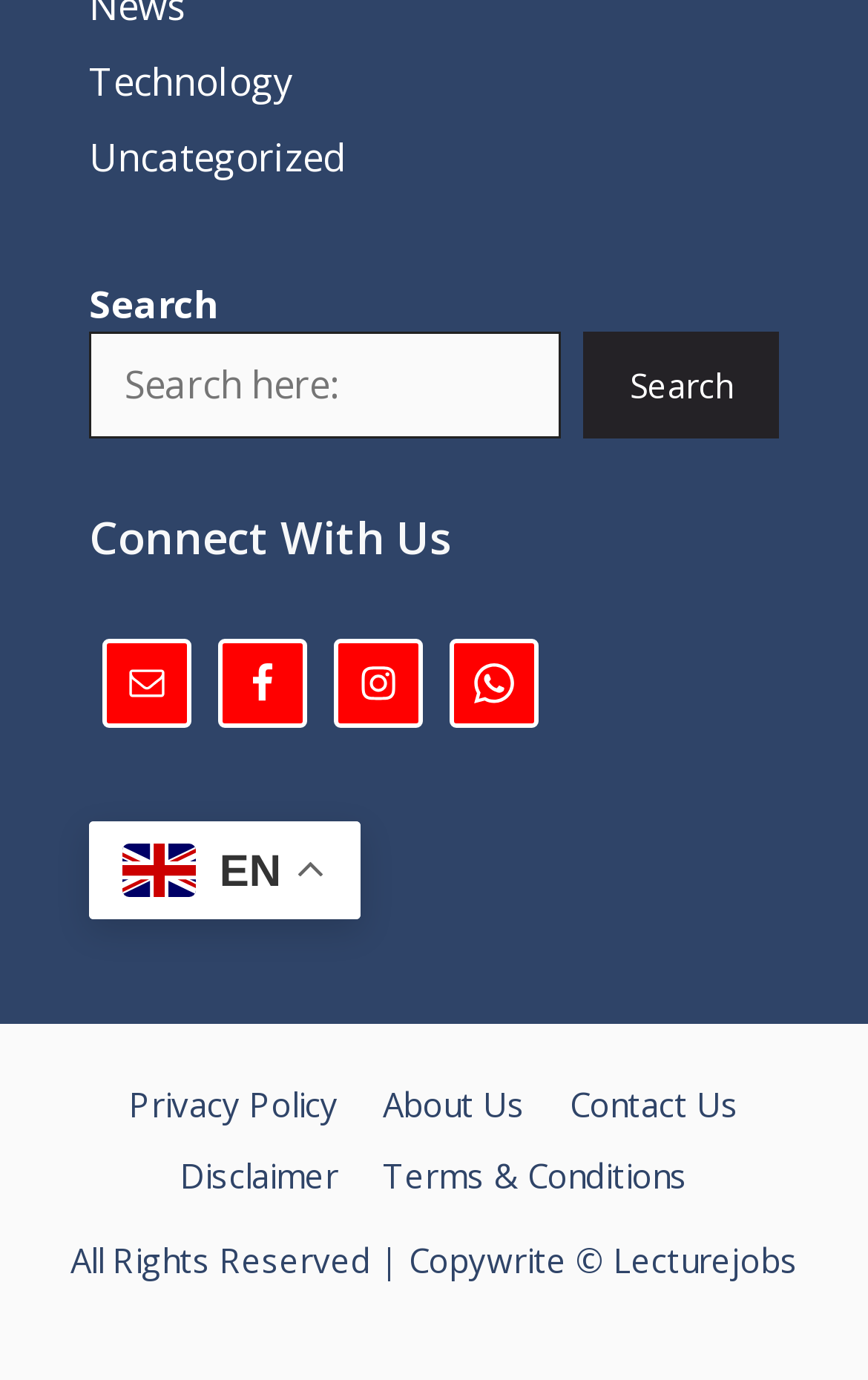Please identify the coordinates of the bounding box that should be clicked to fulfill this instruction: "Switch to English".

[0.141, 0.611, 0.226, 0.651]